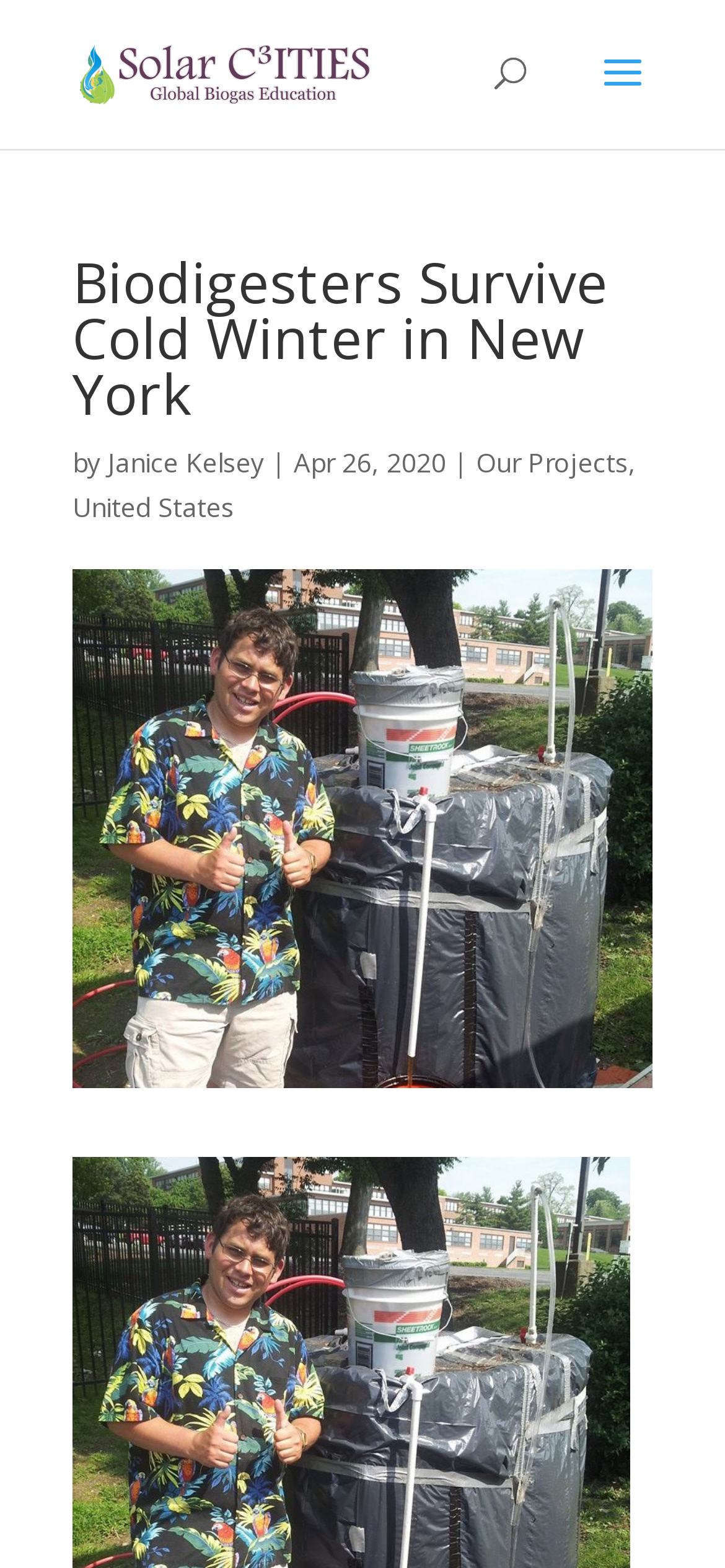Answer this question in one word or a short phrase: What is the name of the author of the article?

Janice Kelsey